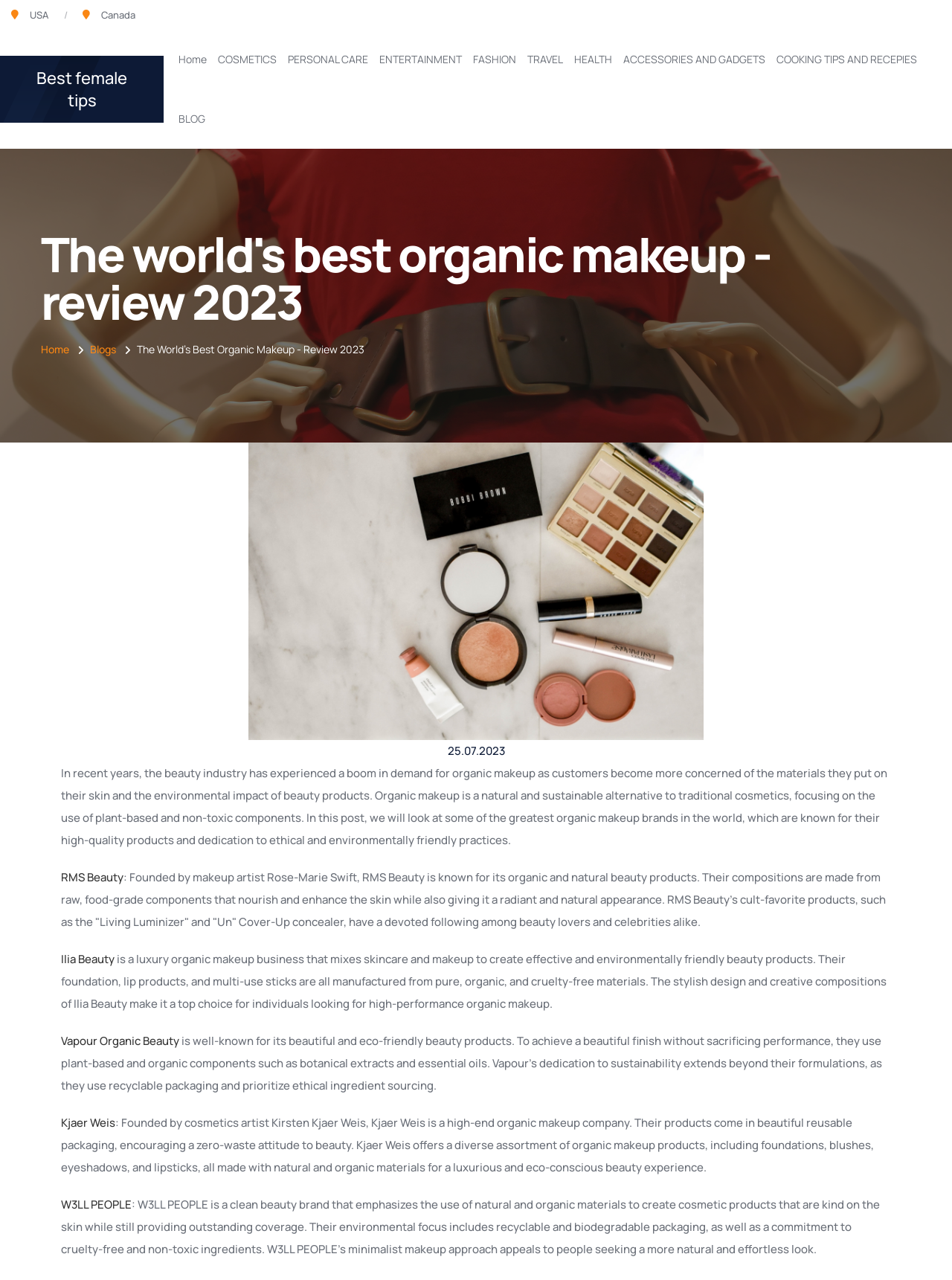What is the category of the article?
Based on the content of the image, thoroughly explain and answer the question.

The article's title is 'The world's best organic makeup - review 2023', and it falls under the category of COSMETICS, which is one of the navigation links at the top.